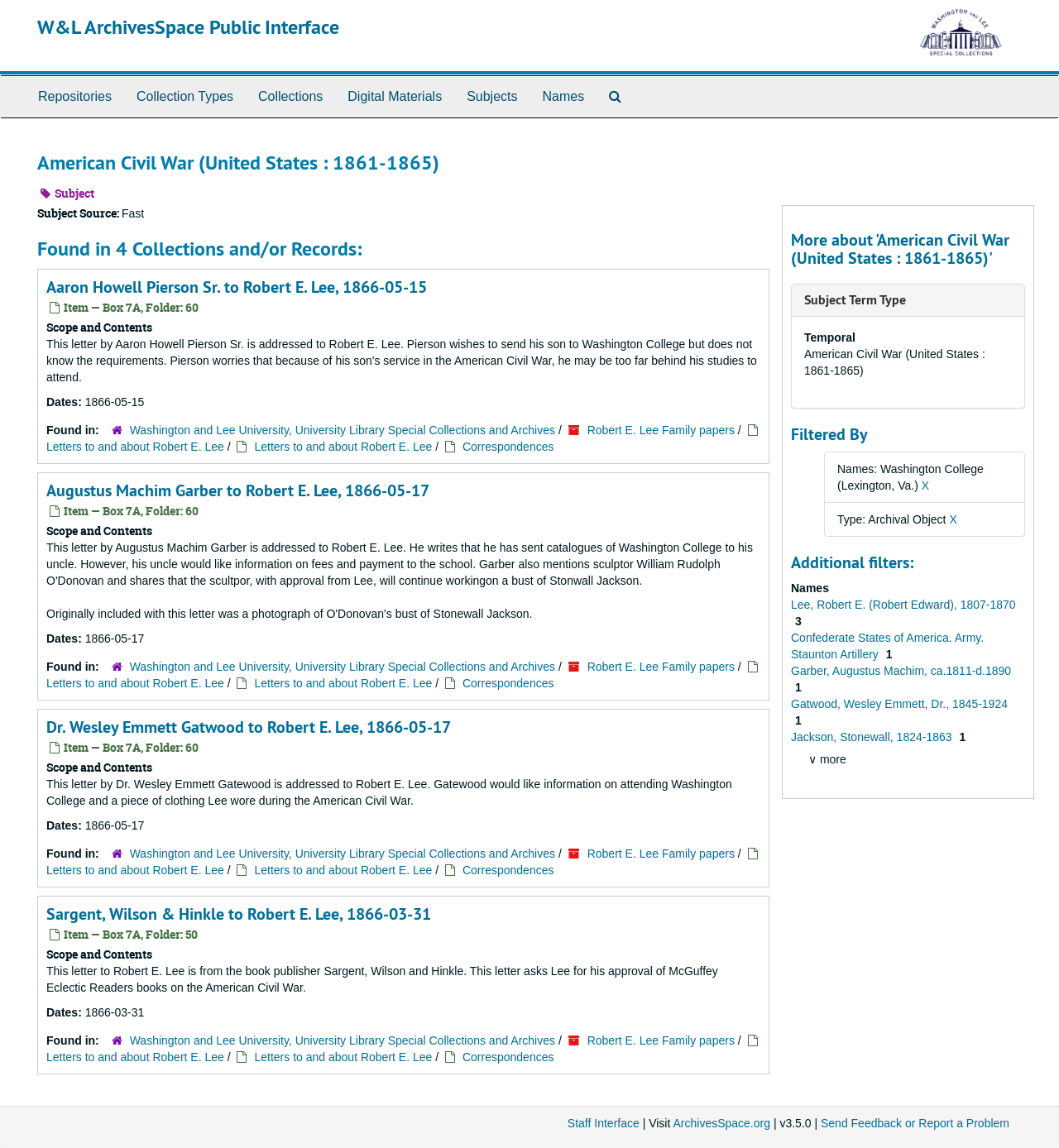Locate the bounding box coordinates of the element that should be clicked to execute the following instruction: "Search The Archives".

[0.563, 0.066, 0.599, 0.102]